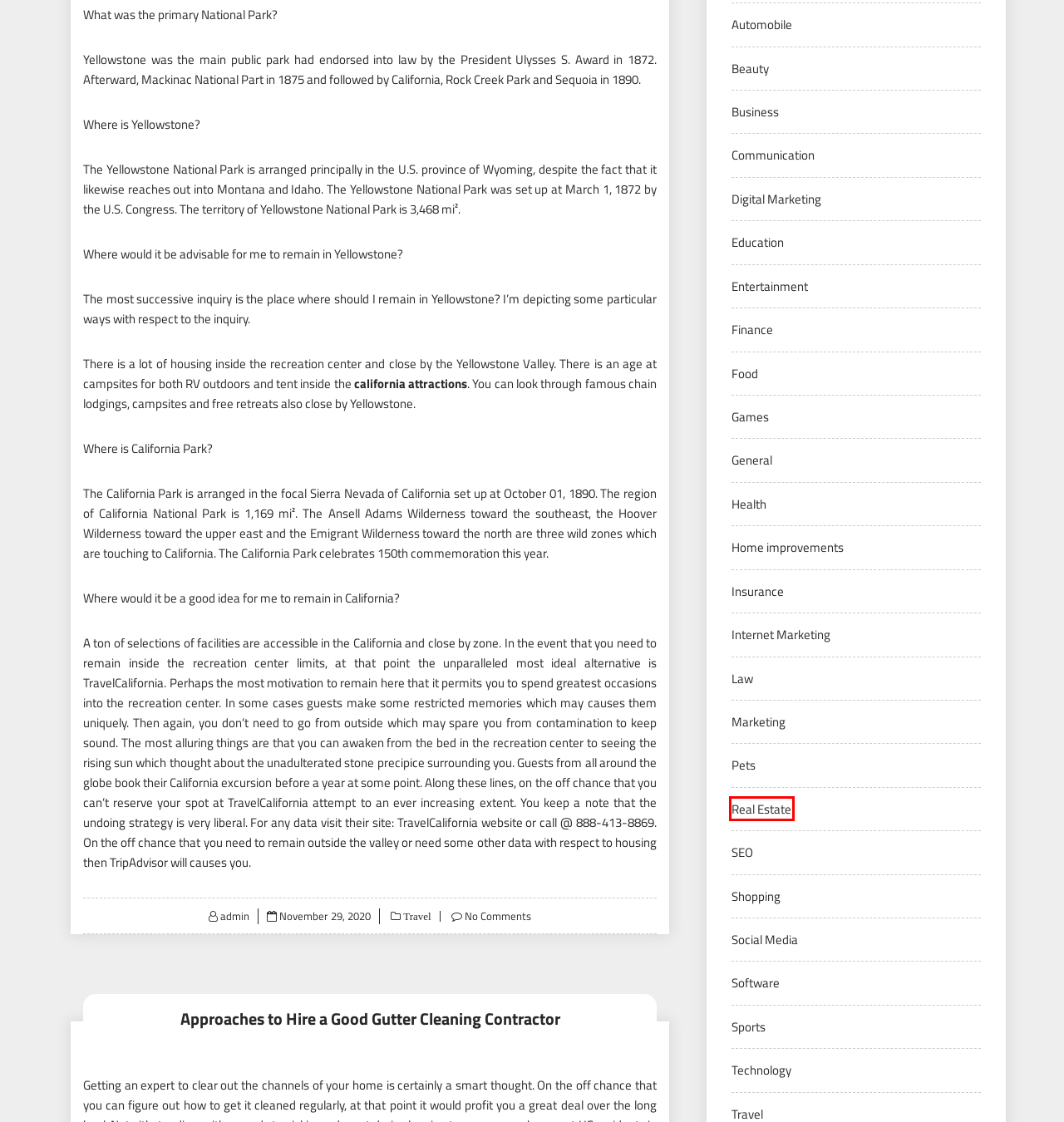A screenshot of a webpage is given, featuring a red bounding box around a UI element. Please choose the webpage description that best aligns with the new webpage after clicking the element in the bounding box. These are the descriptions:
A. Real Estate – New Portto Kyo House
B. Communication – New Portto Kyo House
C. General – New Portto Kyo House
D. November 29, 2020 – New Portto Kyo House
E. Business – New Portto Kyo House
F. Travel – New Portto Kyo House
G. Approaches to Hire a Good Gutter Cleaning Contractor – New Portto Kyo House
H. Games – New Portto Kyo House

A